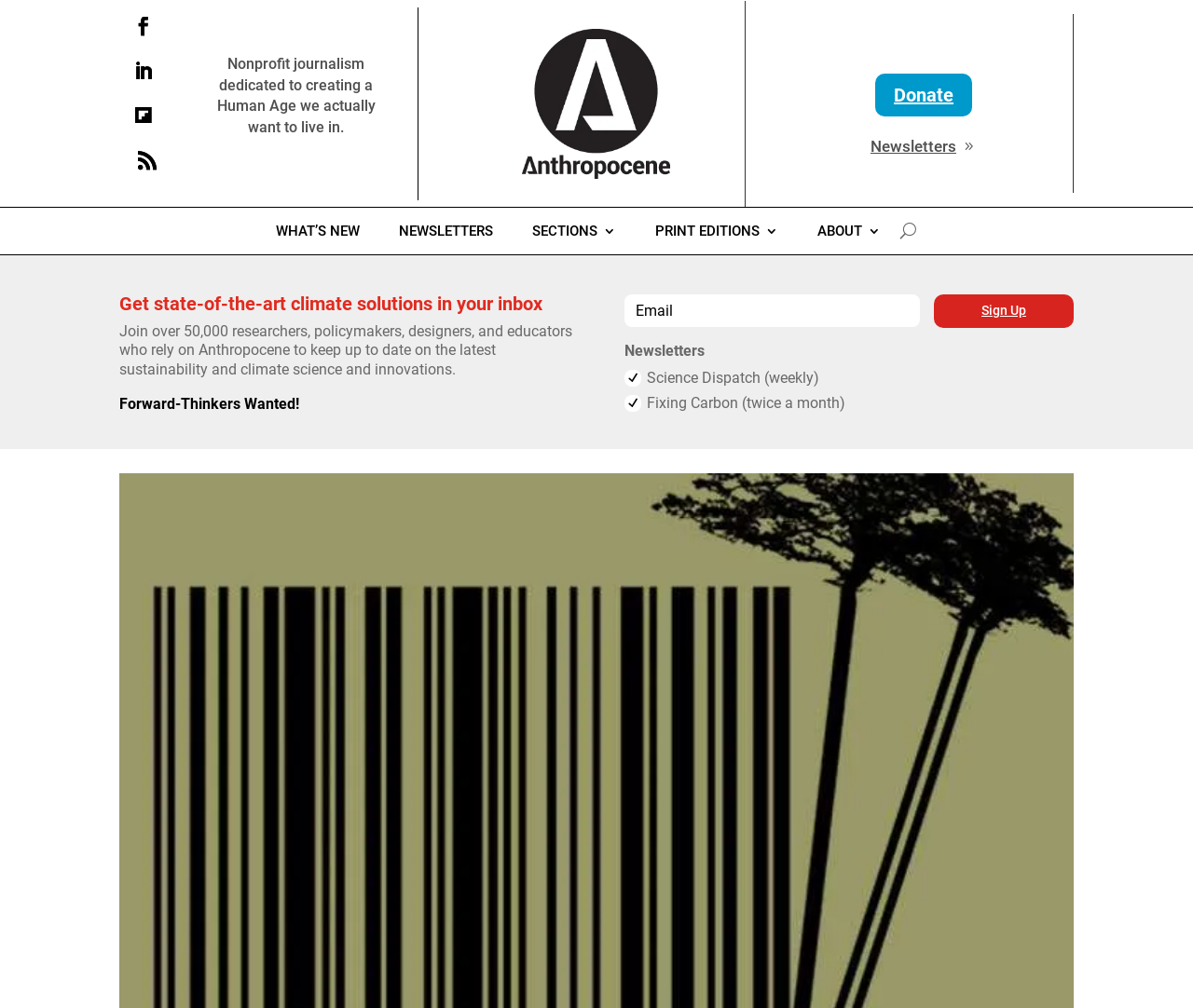Please answer the following question using a single word or phrase: 
How many newsletters are available?

2